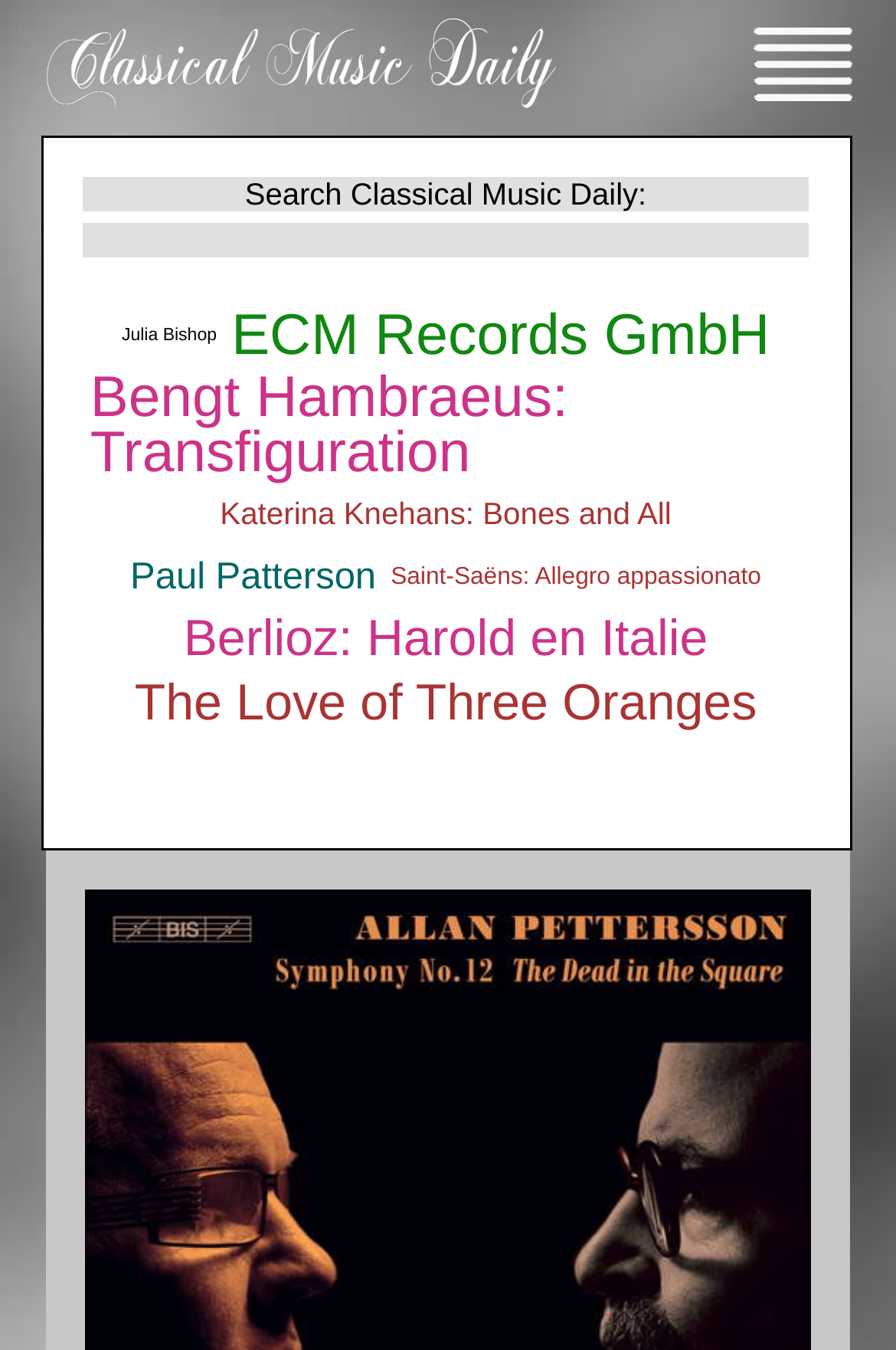Show the bounding box coordinates of the element that should be clicked to complete the task: "Search for classical music".

[0.092, 0.131, 0.902, 0.157]